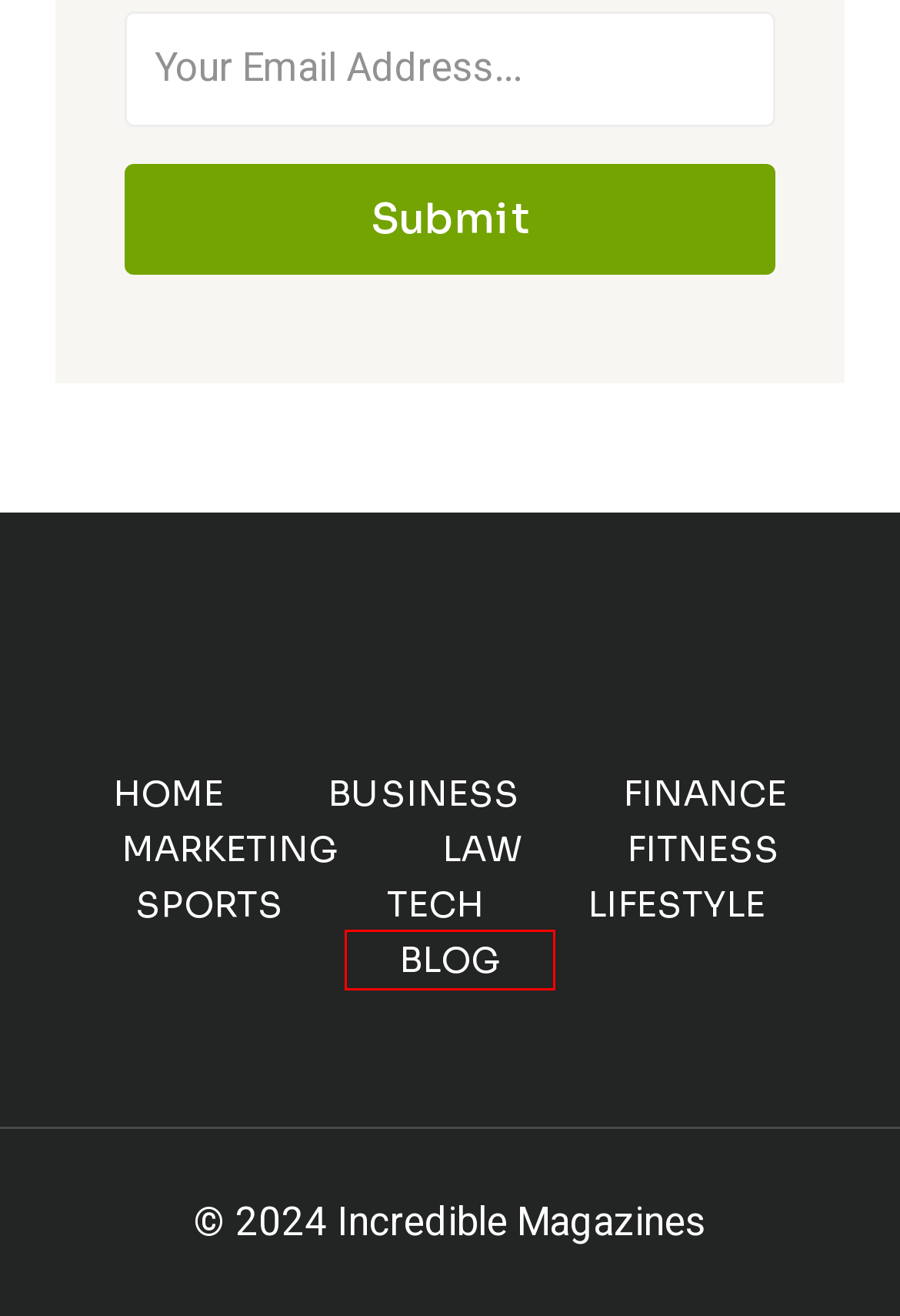Look at the screenshot of a webpage with a red bounding box and select the webpage description that best corresponds to the new page after clicking the element in the red box. Here are the options:
A. TECH
B. Fitness
C. Lifestyle
D. Marketing
E. LAW
F. FINANCE
G. Blog
H. SPORTS

G